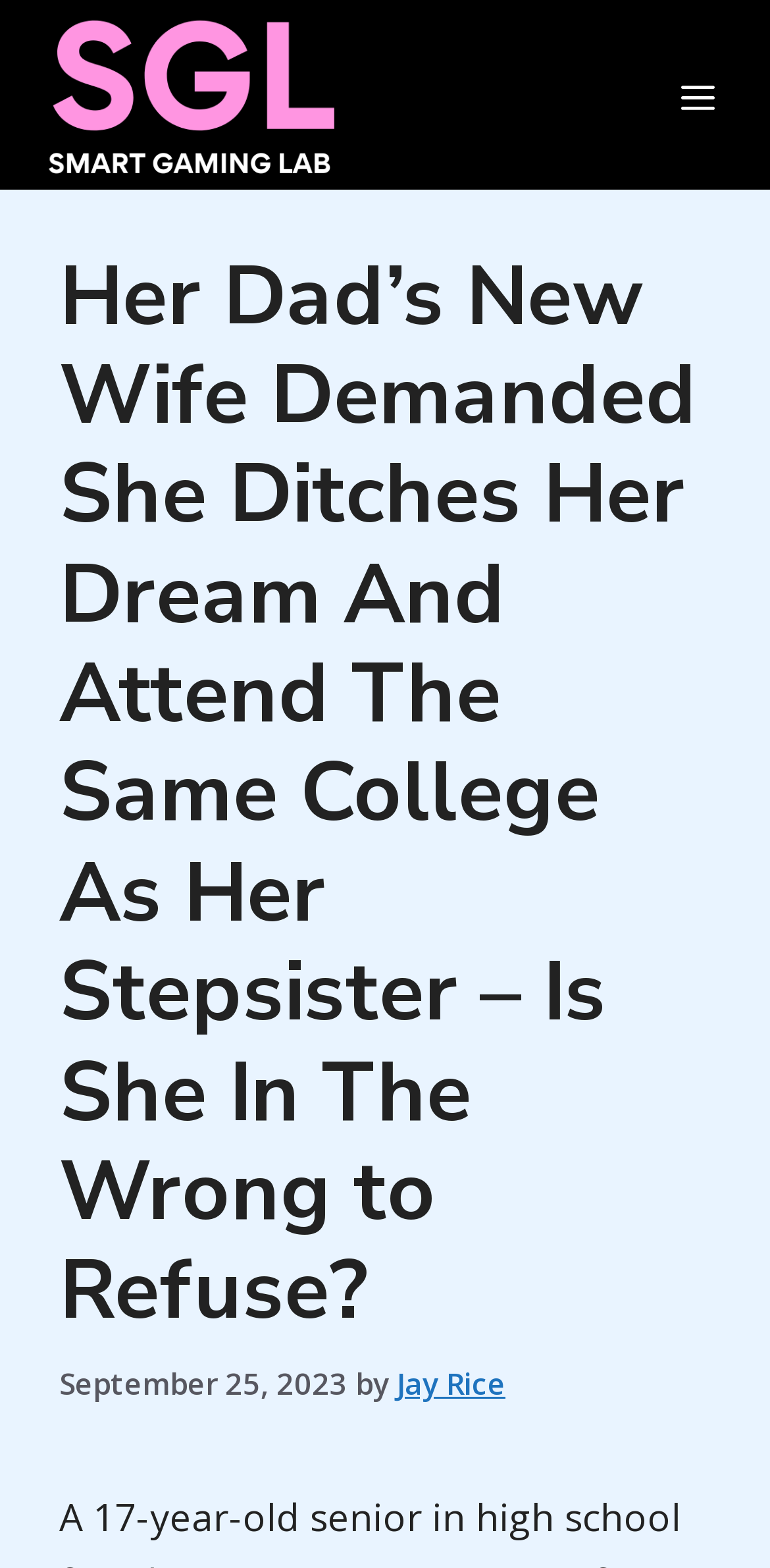What is the purpose of the button in the top right corner?
Answer with a single word or phrase by referring to the visual content.

Menu